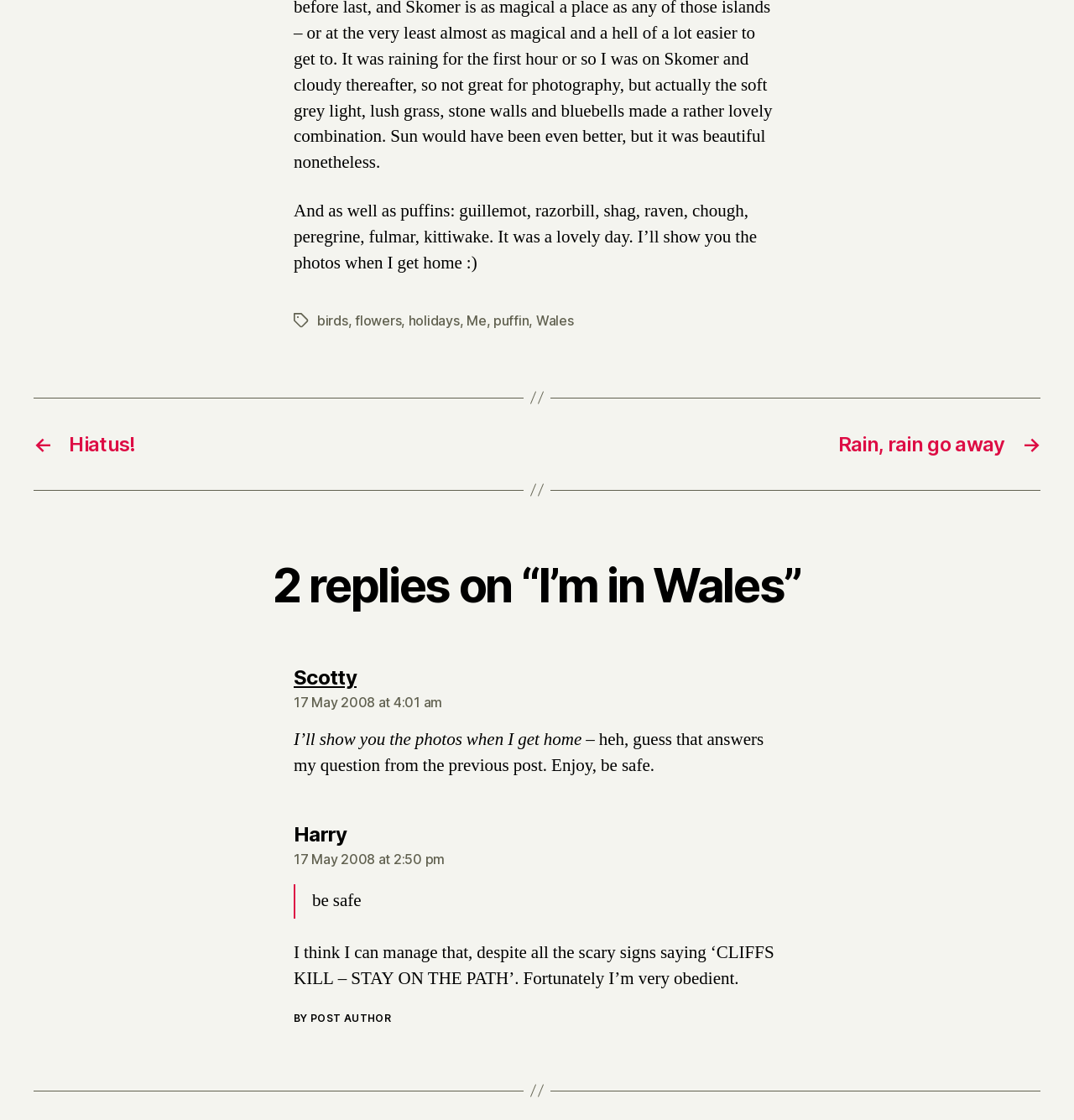Identify the bounding box coordinates of the specific part of the webpage to click to complete this instruction: "View the reply from Scotty".

[0.273, 0.594, 0.332, 0.616]